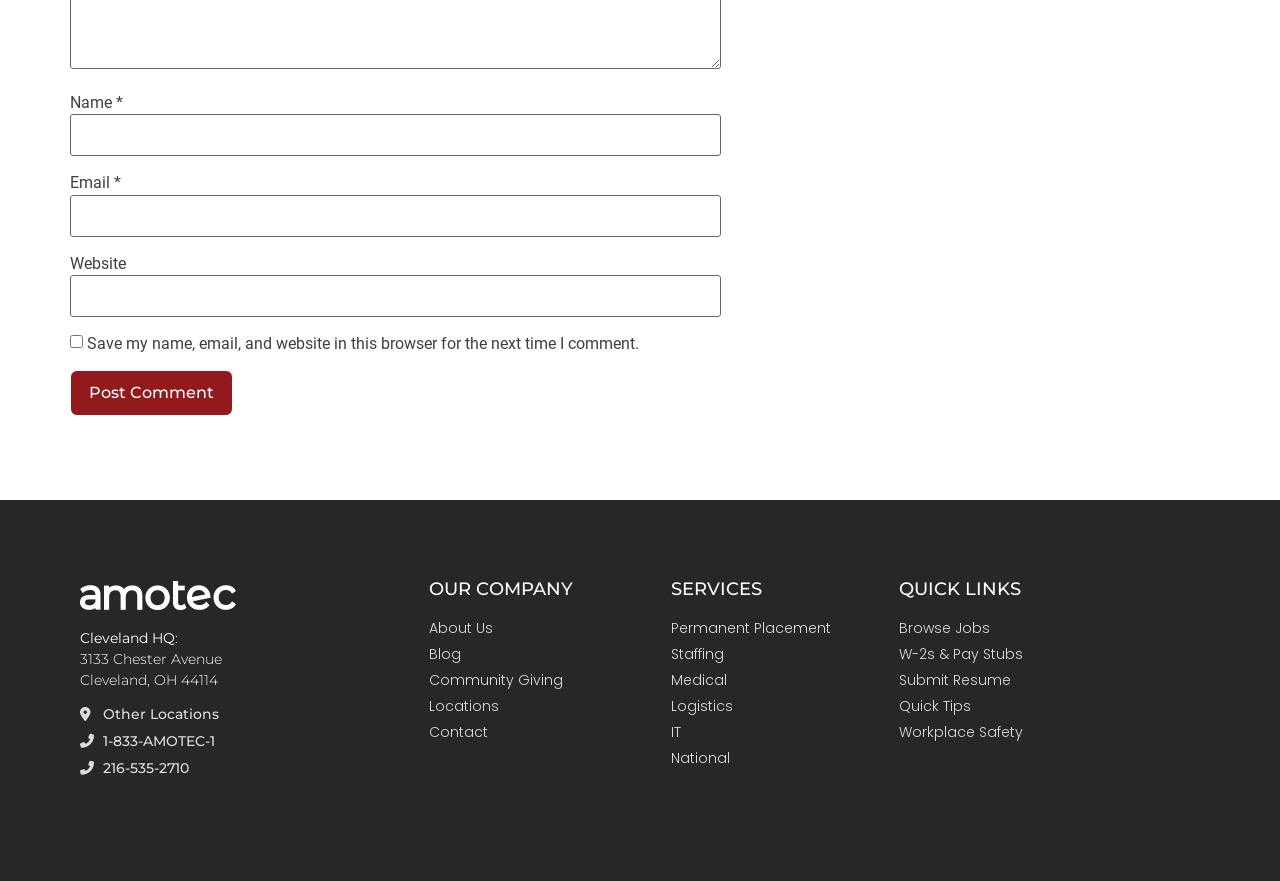Use a single word or phrase to answer the question: How many headings are there?

3